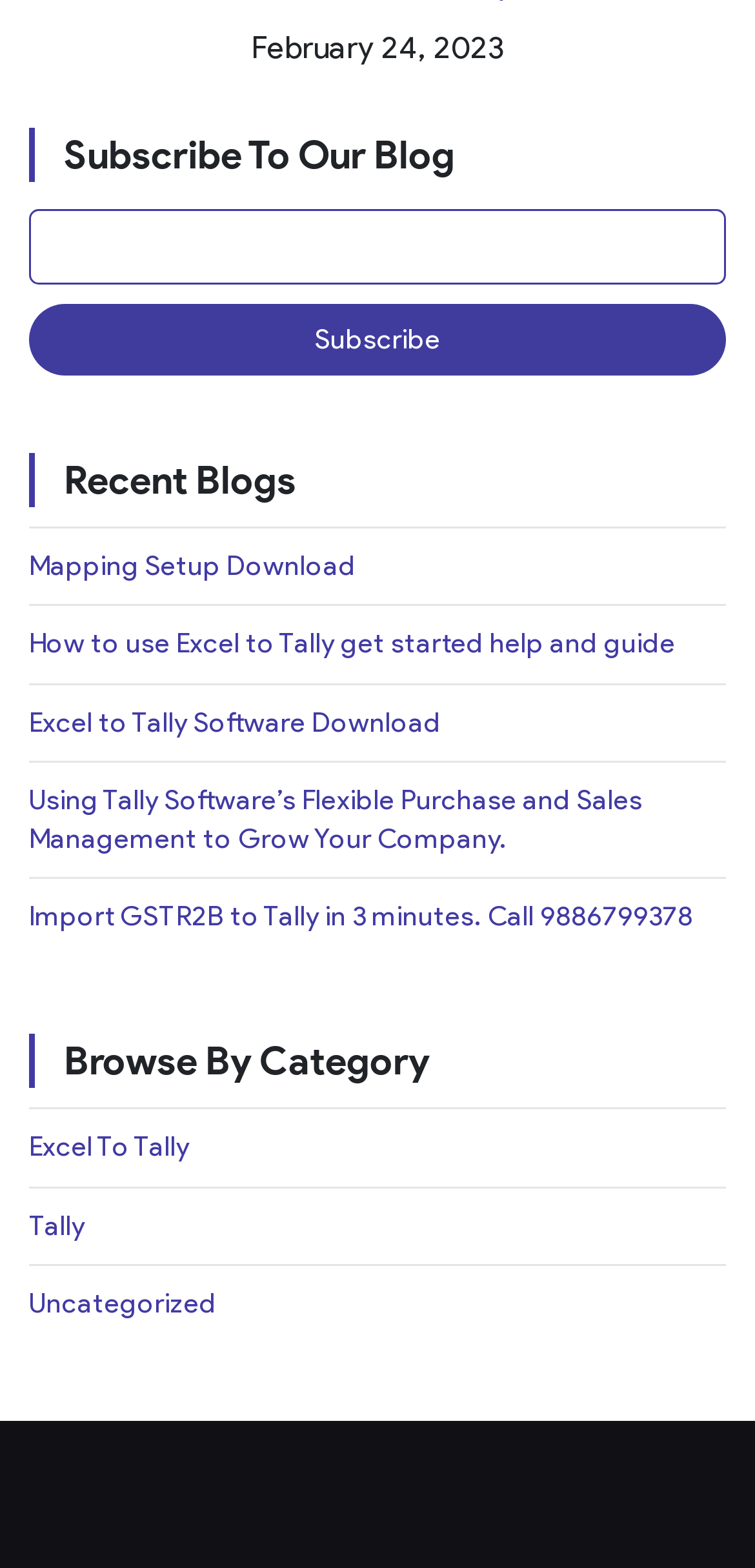Predict the bounding box coordinates of the area that should be clicked to accomplish the following instruction: "Read the blog 'How to use Excel to Tally get started help and guide'". The bounding box coordinates should consist of four float numbers between 0 and 1, i.e., [left, top, right, bottom].

[0.038, 0.399, 0.895, 0.423]